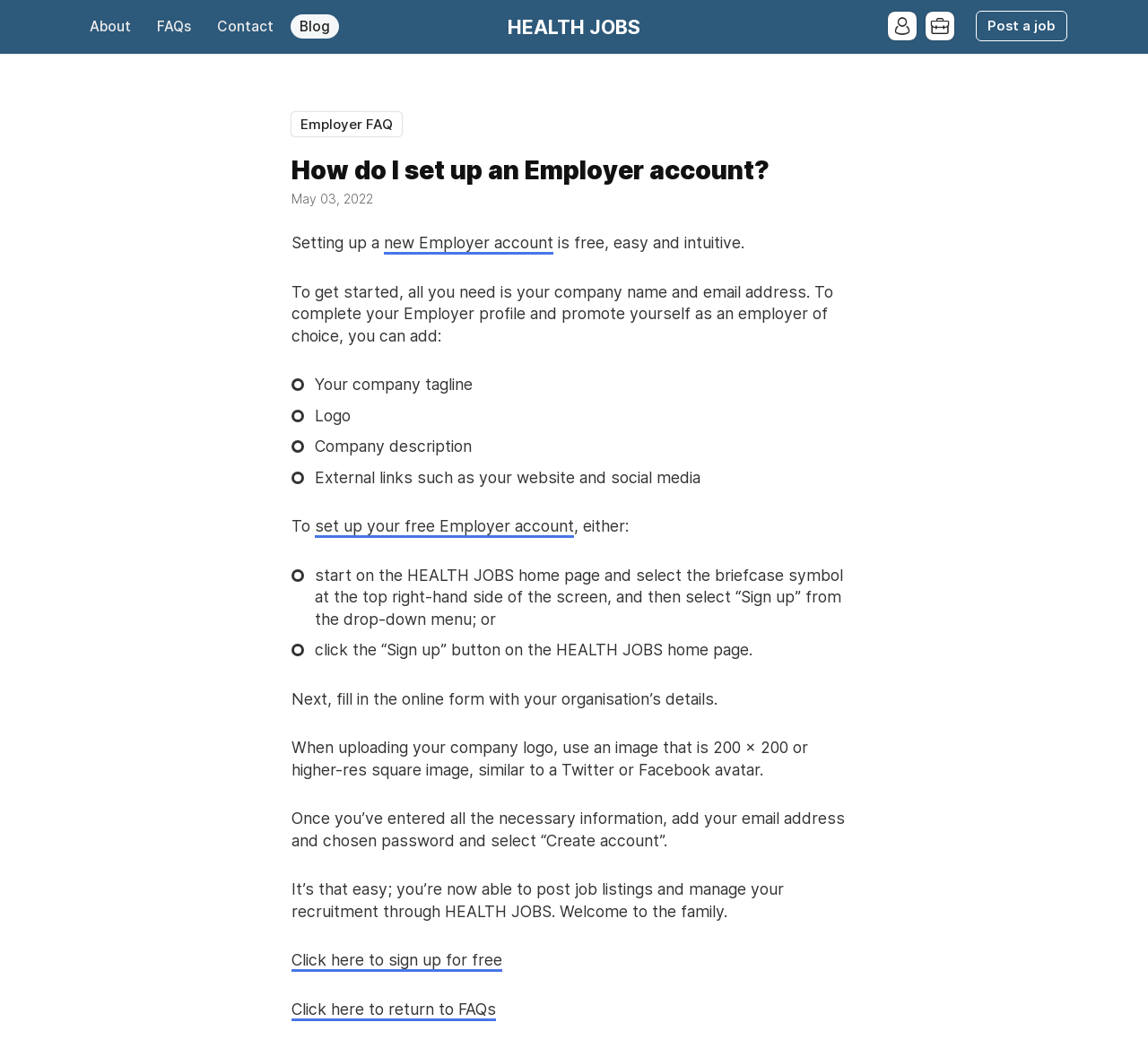Bounding box coordinates should be provided in the format (top-left x, top-left y, bottom-right x, bottom-right y) with all values between 0 and 1. Identify the bounding box for this UI element: Post a job

[0.85, 0.01, 0.93, 0.039]